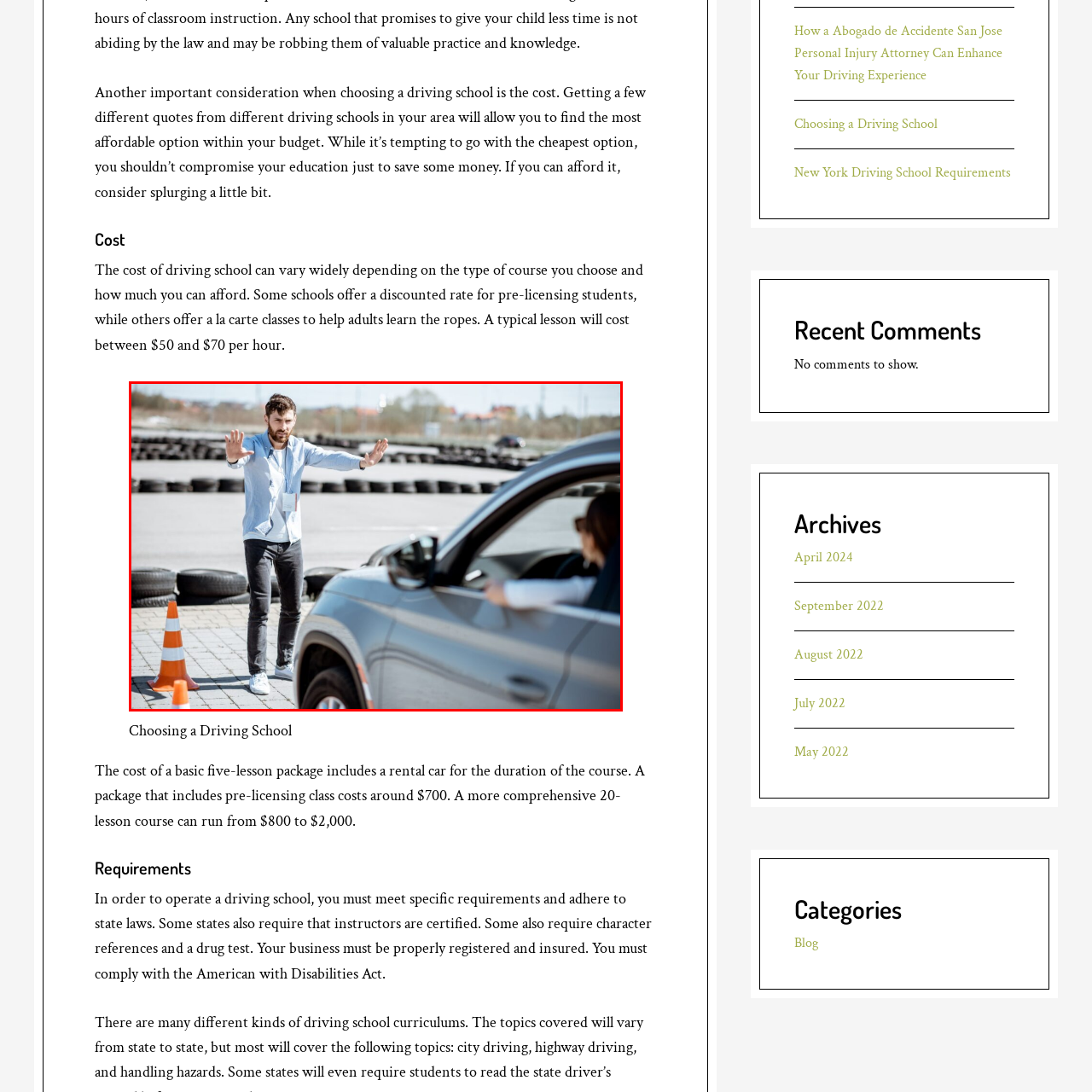Carefully analyze the image within the red boundary and describe it extensively.

The image depicts a driving instructor in a training environment, signaling a student driving a car. The instructor, dressed in a casual blue button-up shirt and dark jeans, stands confidently with both hands raised, indicating for the driver to stop or take notice. His expression conveys authority and focus, typical for someone guiding a learner. The scene is set in a driving school, with tire barriers visible in the background, suggesting a designated area for practice driving. The bright, sunlit environment highlights the seriousness of the driving lessons being conducted. This visual emphasizes the importance of hands-on instruction in driving education, reflecting the considerations and costs associated with selecting a driving school, as outlined in accompanying educational content.